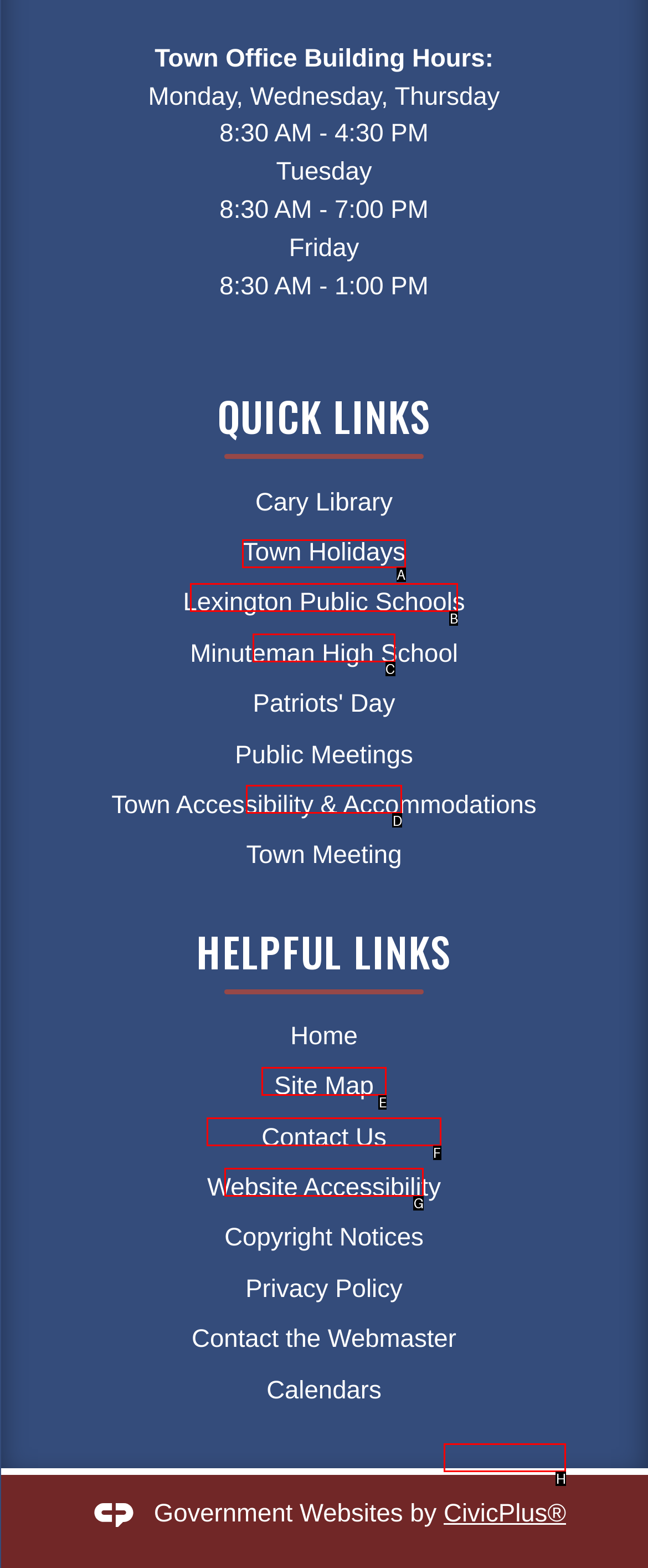Select the correct HTML element to complete the following task: Check town holidays
Provide the letter of the choice directly from the given options.

A